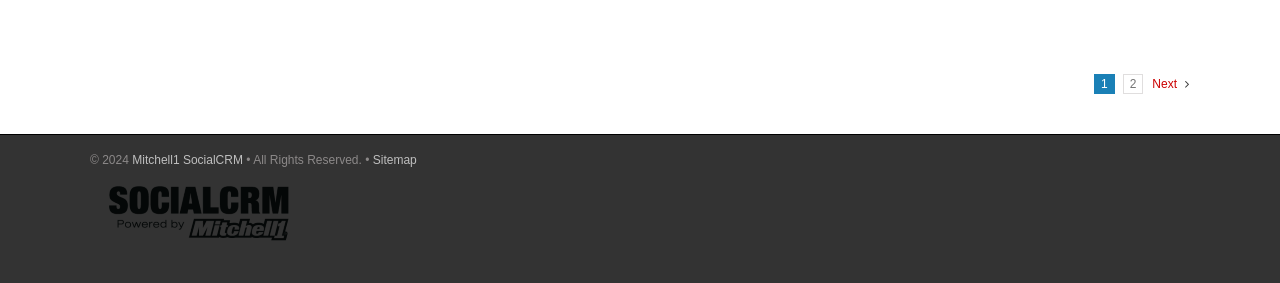Use the details in the image to answer the question thoroughly: 
What is the name of the company?

I found the company name by looking at the footer section, where it says 'Mitchell1 SocialCRM'.